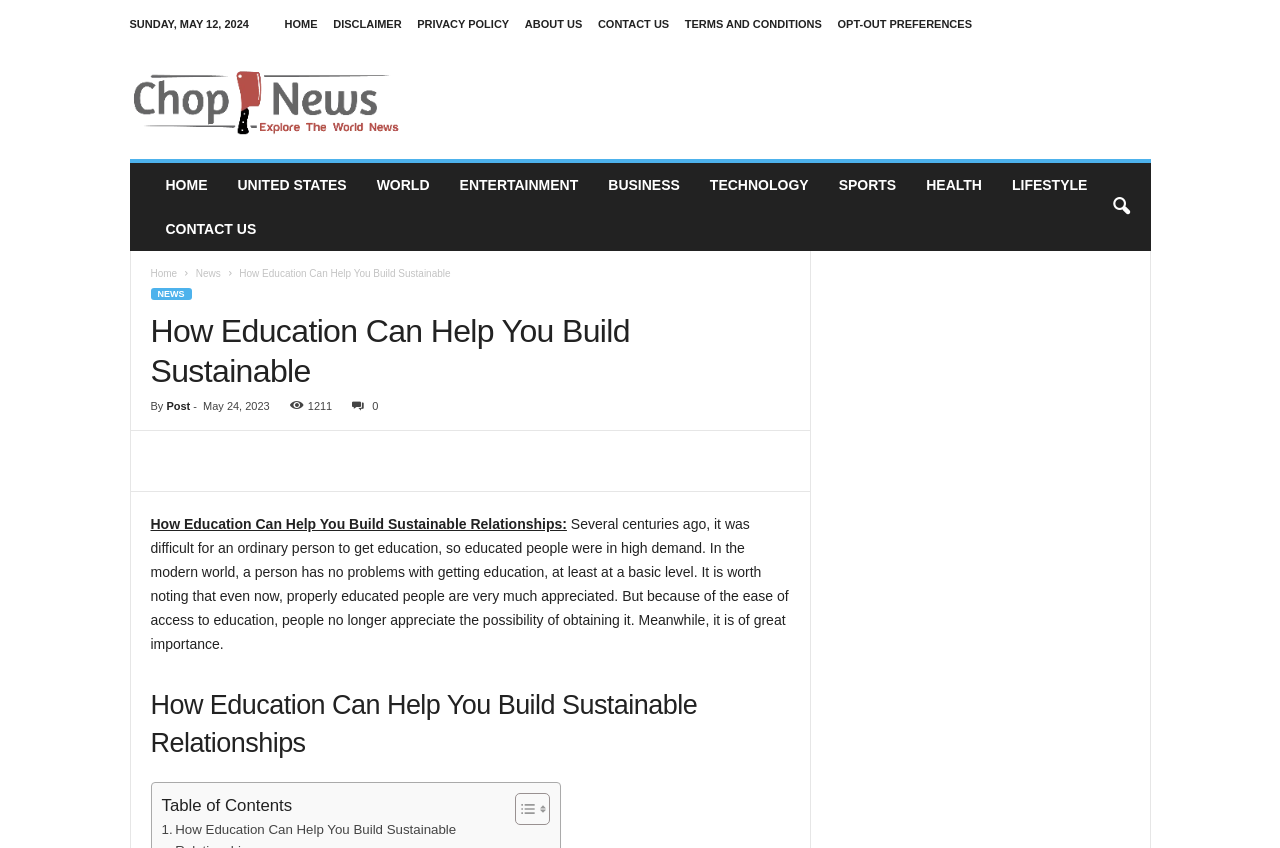Answer the question using only a single word or phrase: 
How many links are there in the top navigation bar?

9